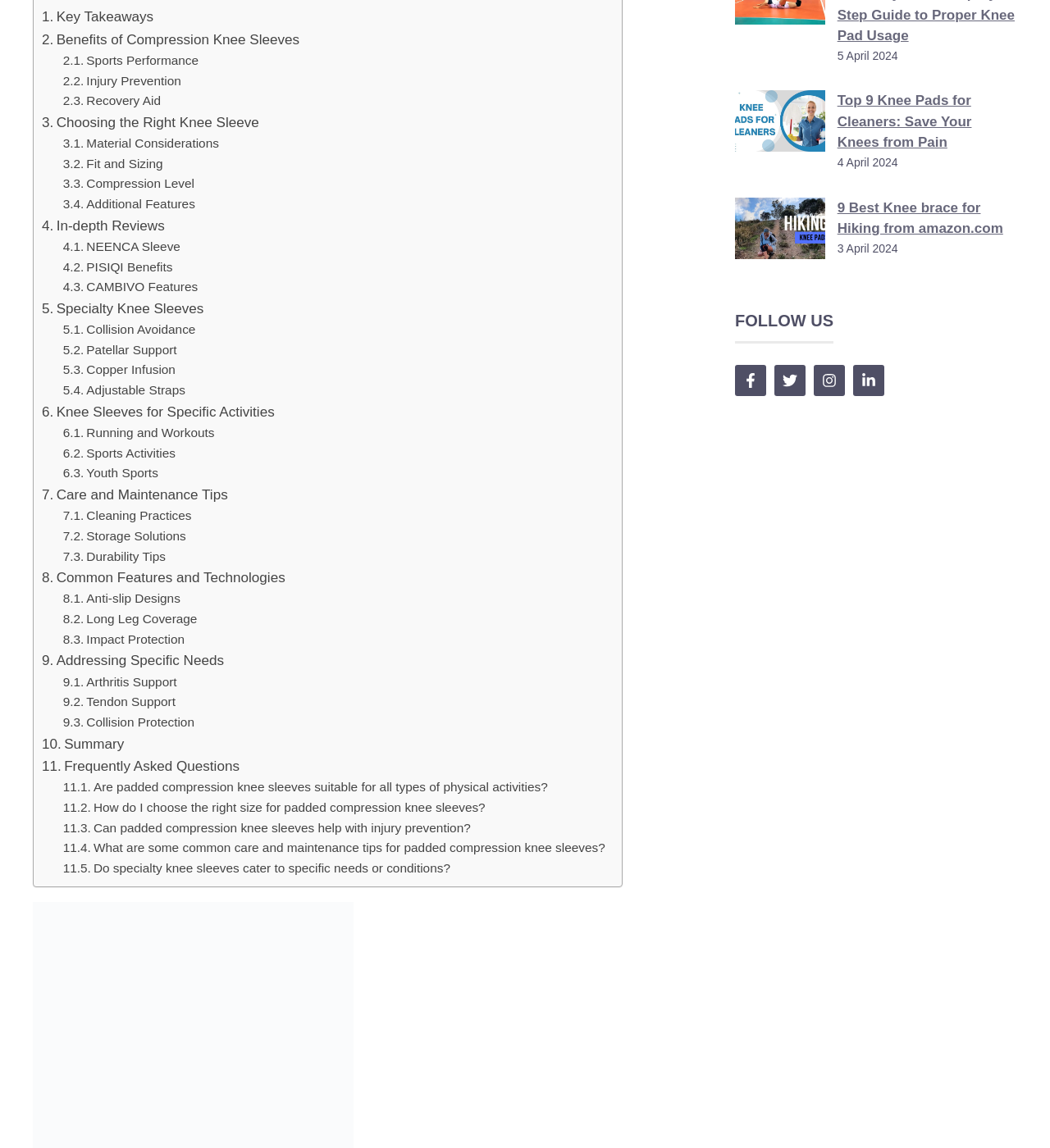How many articles are there on the webpage?
Please provide a single word or phrase answer based on the image.

2